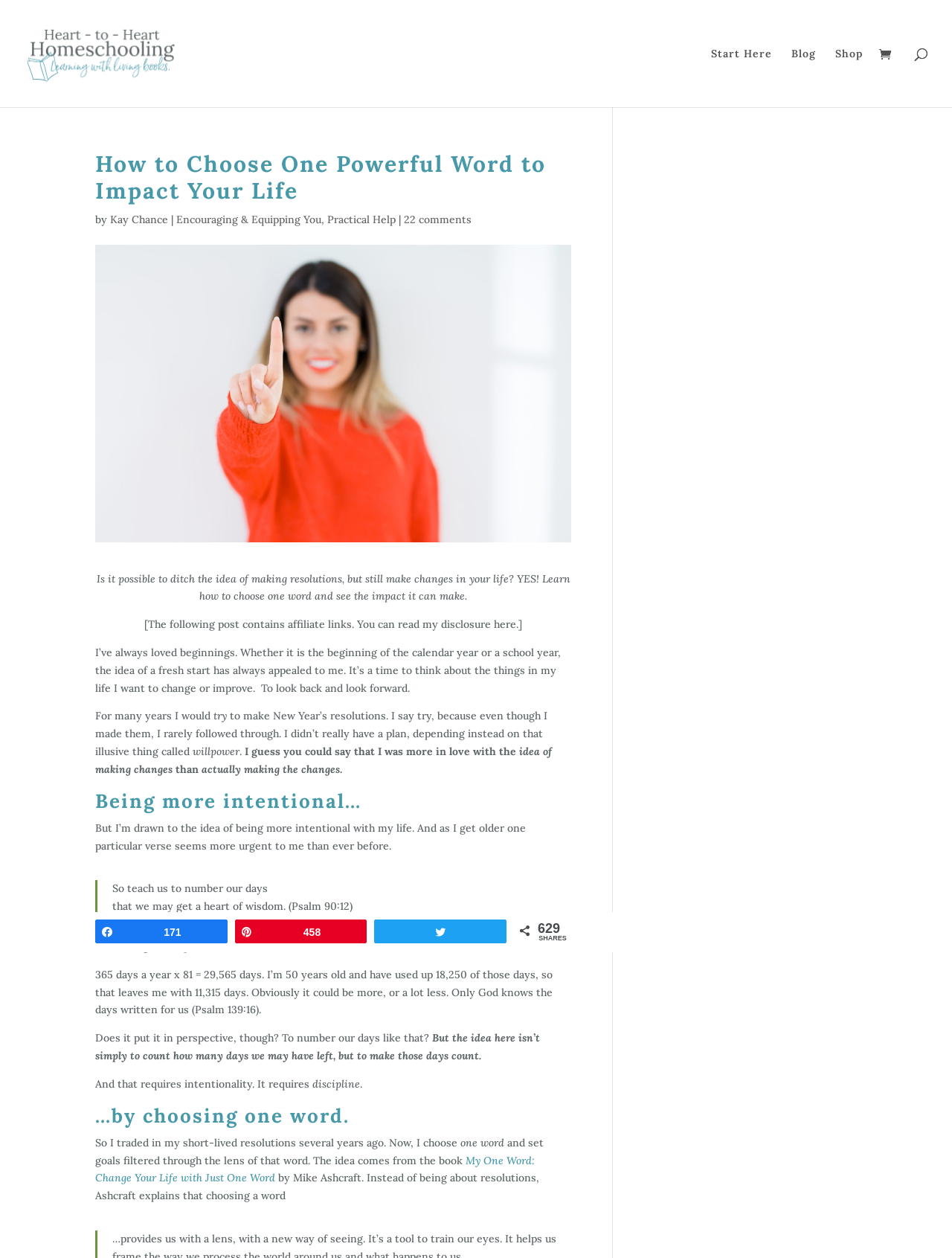Look at the image and give a detailed response to the following question: How many comments does the blog post have?

I found the answer by looking at the link element with the text '22 comments' which is located near the top of the webpage, indicating the number of comments on the blog post.